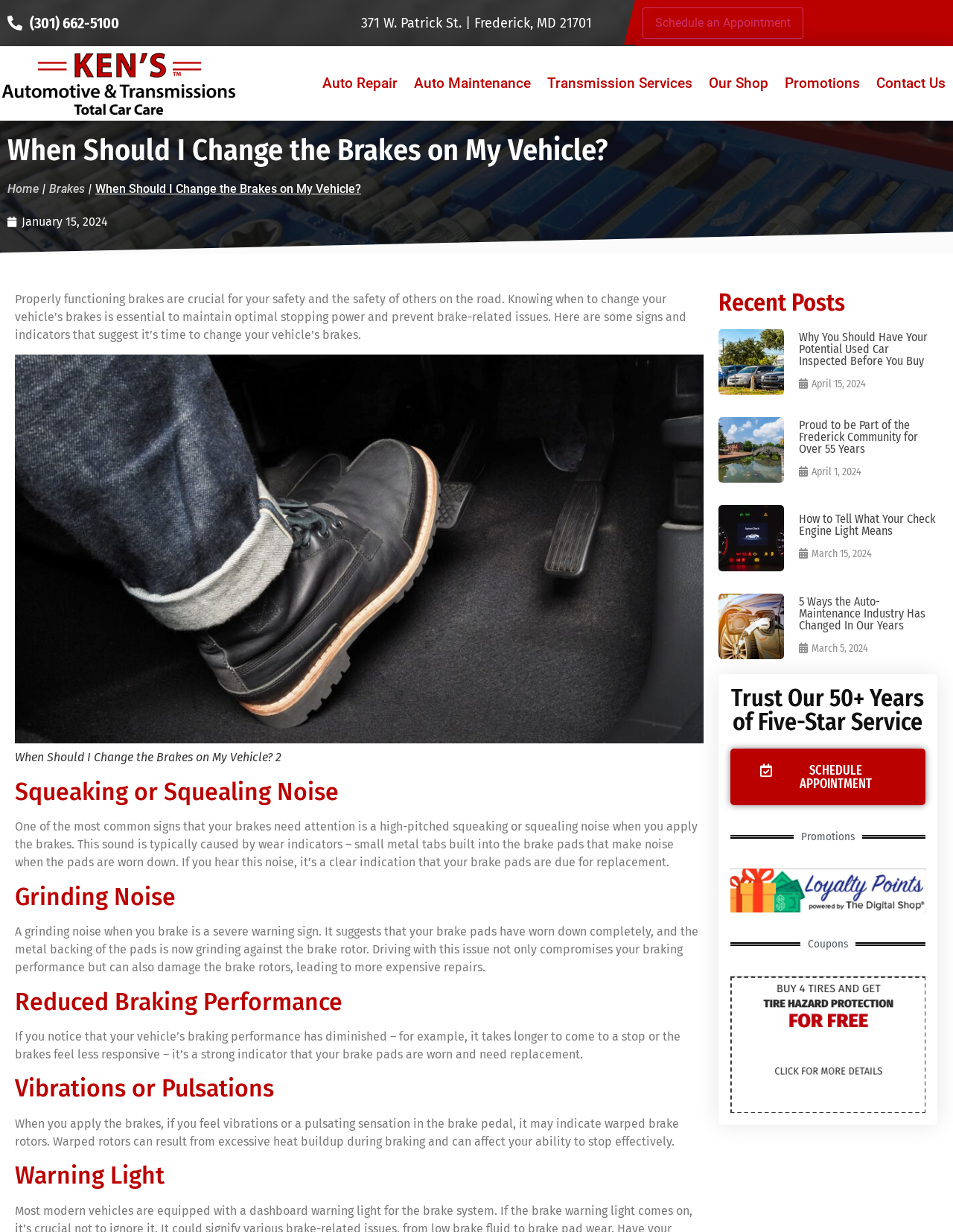Find the bounding box coordinates for the area you need to click to carry out the instruction: "Read the 'When Should I Change the Brakes on My Vehicle?' article". The coordinates should be four float numbers between 0 and 1, indicated as [left, top, right, bottom].

[0.008, 0.11, 0.992, 0.134]